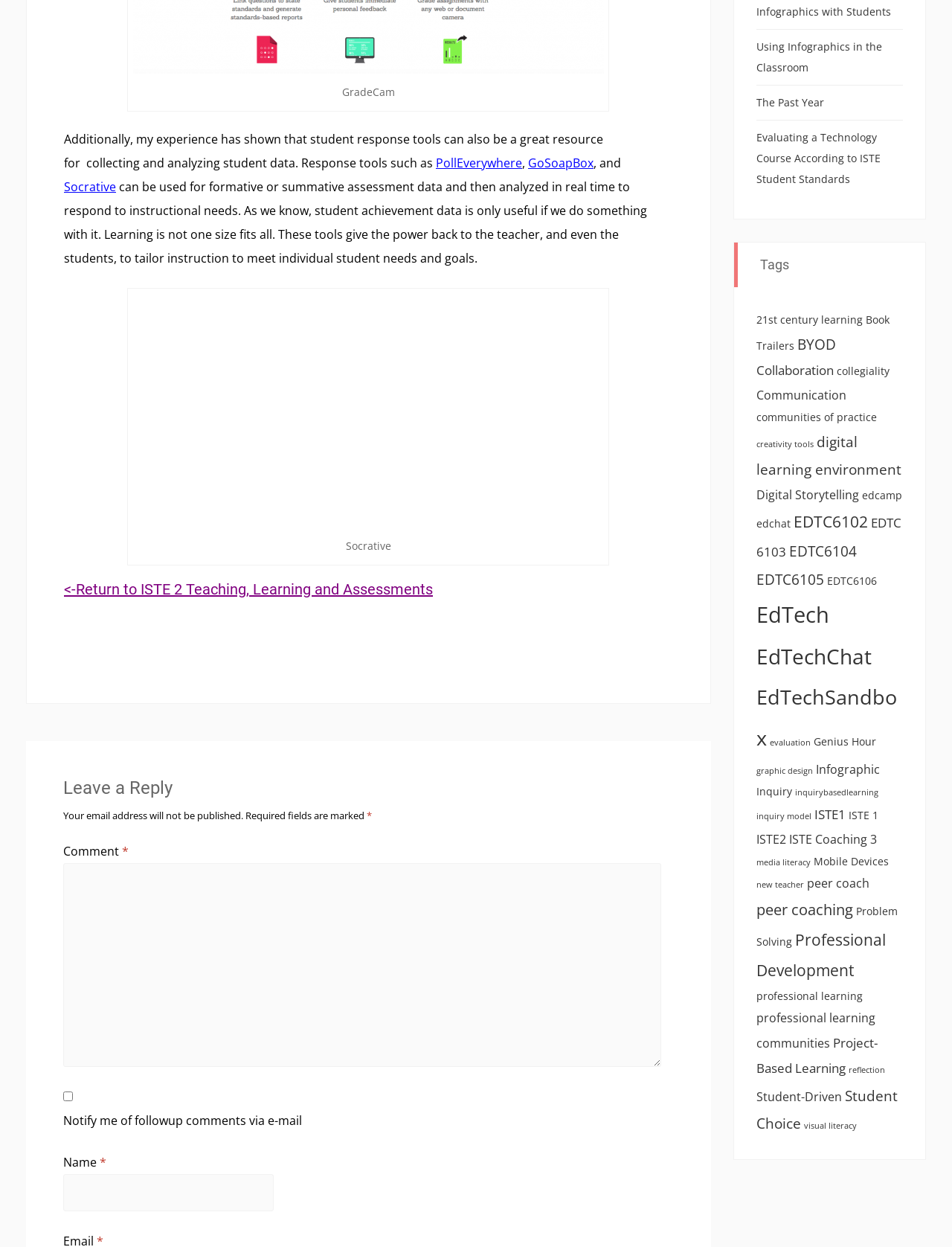Find and specify the bounding box coordinates that correspond to the clickable region for the instruction: "Click on the link 'Leave a Reply'".

[0.066, 0.624, 0.708, 0.64]